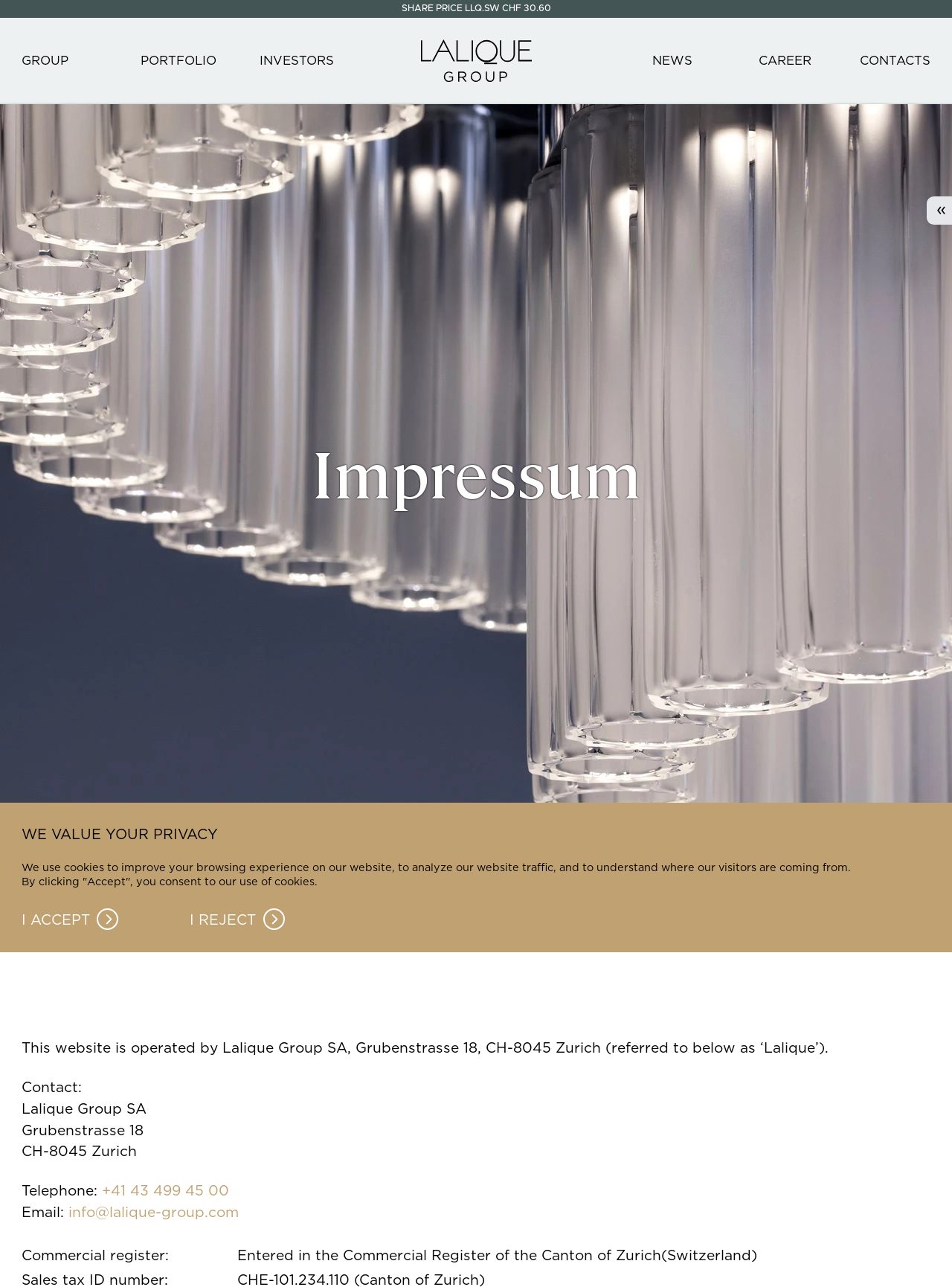Locate the bounding box coordinates of the area where you should click to accomplish the instruction: "View the NEWS section".

[0.685, 0.041, 0.727, 0.053]